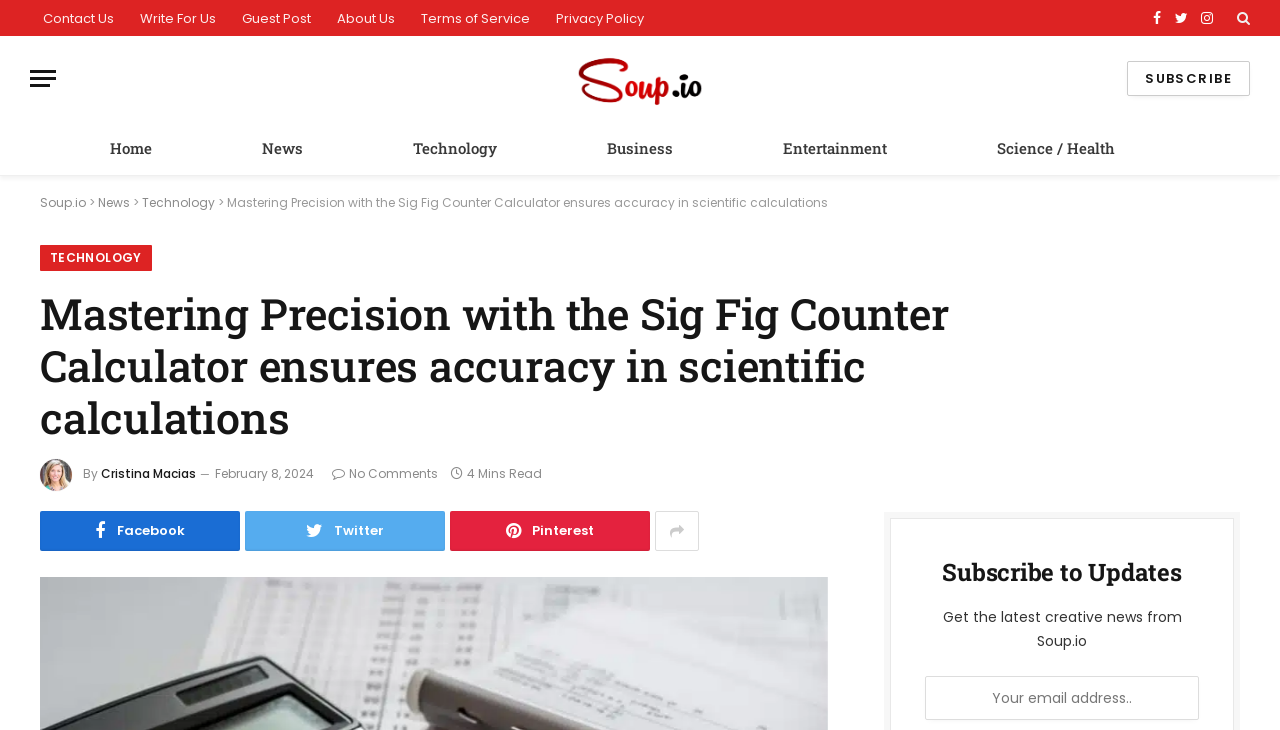Please specify the bounding box coordinates of the area that should be clicked to accomplish the following instruction: "Click on the 'Science / Health' category". The coordinates should consist of four float numbers between 0 and 1, i.e., [left, top, right, bottom].

[0.736, 0.166, 0.914, 0.24]